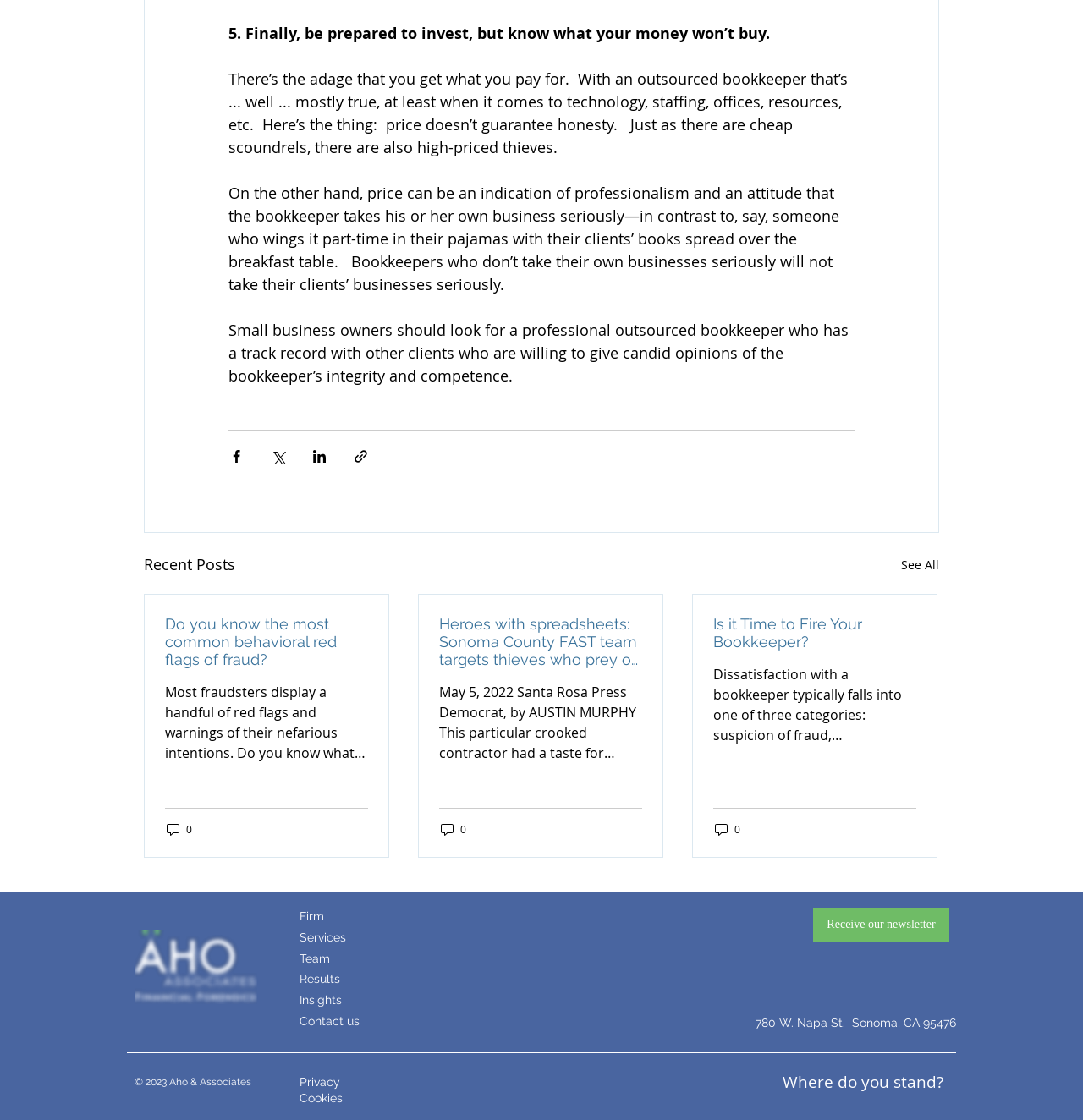Pinpoint the bounding box coordinates of the clickable element needed to complete the instruction: "Contact us". The coordinates should be provided as four float numbers between 0 and 1: [left, top, right, bottom].

[0.277, 0.904, 0.332, 0.918]